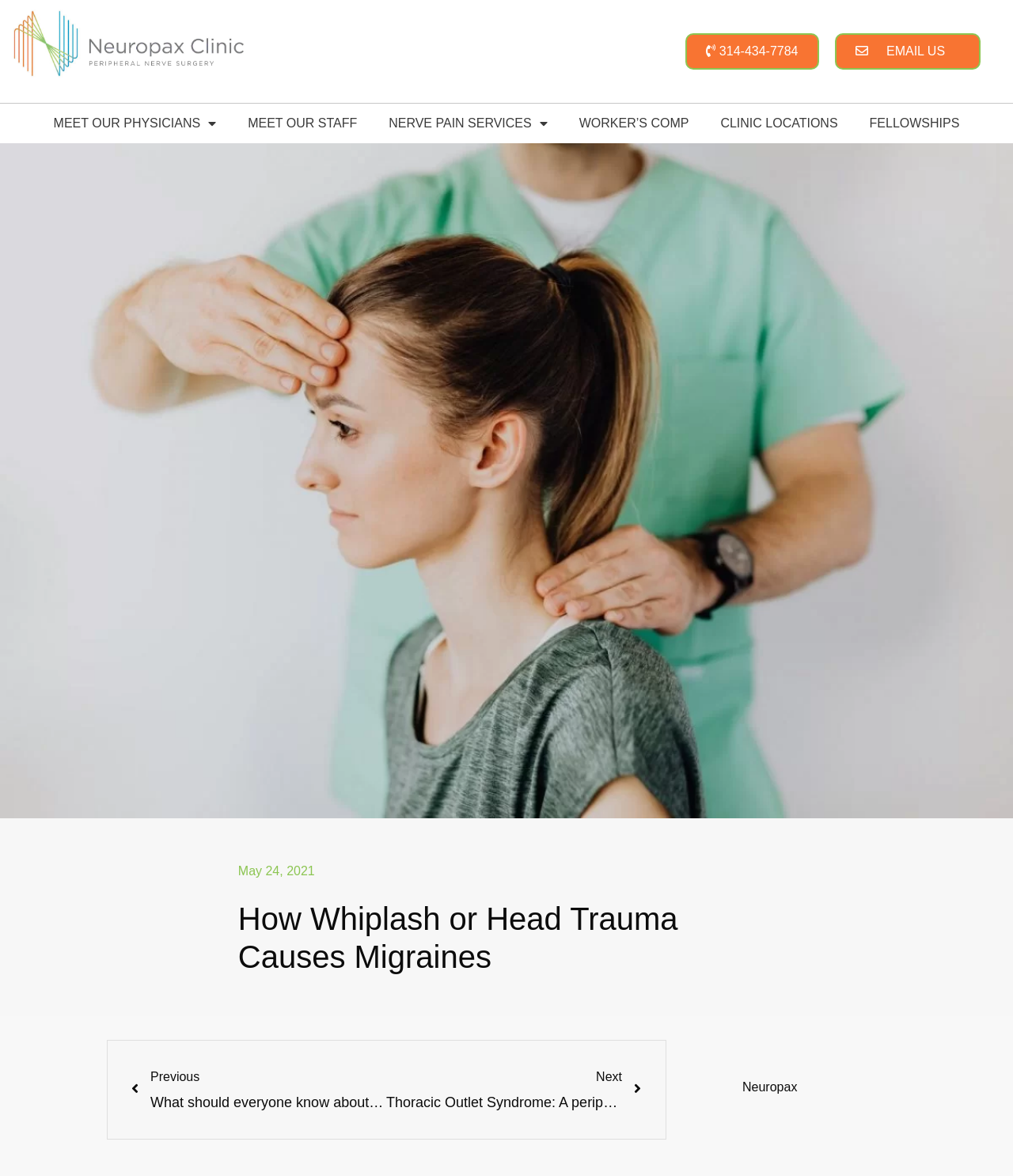What is the topic of the main article?
Kindly answer the question with as much detail as you can.

I determined the topic of the main article by looking at the heading element with the text 'How Whiplash or Head Trauma Causes Migraines'. This heading element is a prominent element on the page, indicating that it is the main topic of the article.